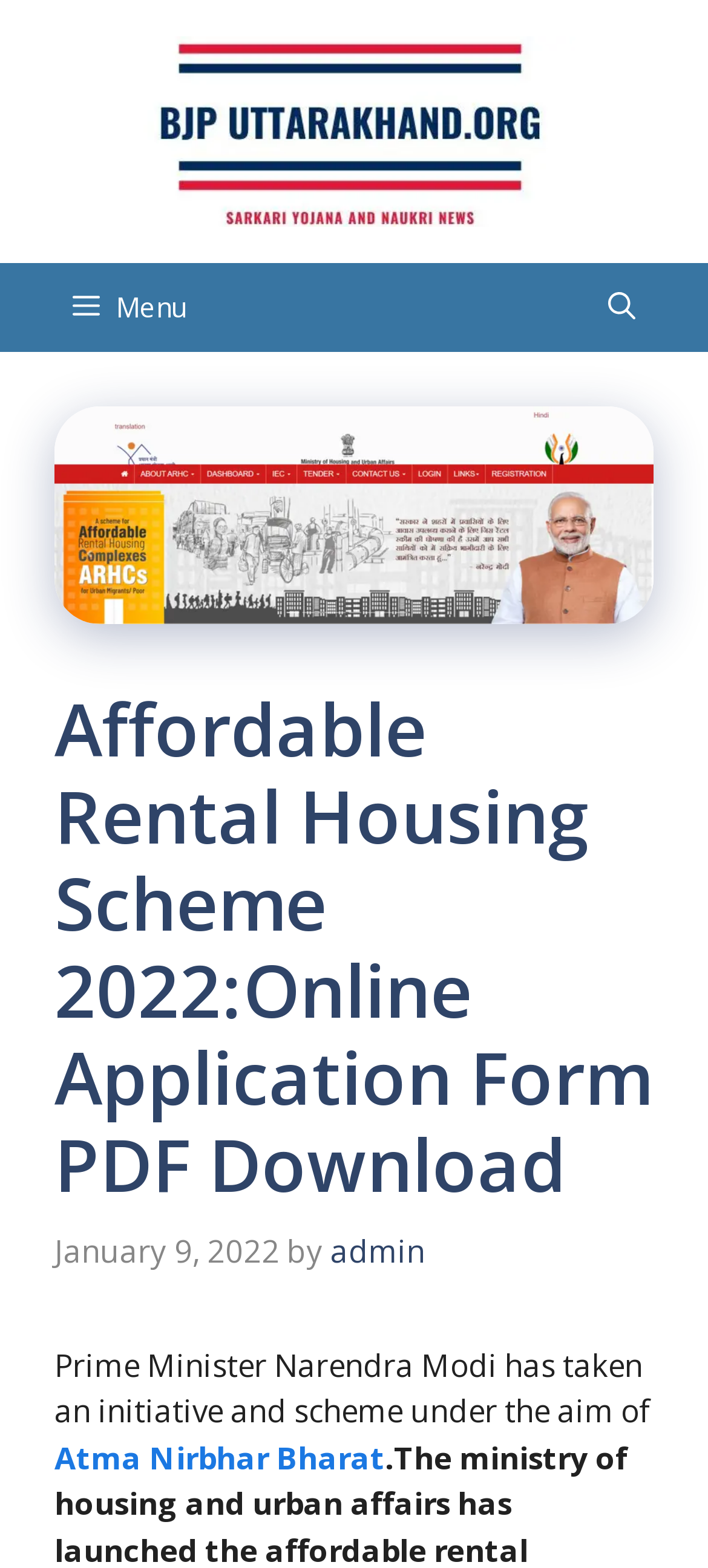Respond to the question below with a single word or phrase:
What is the name of the initiative mentioned on the webpage?

Atma Nirbhar Bharat